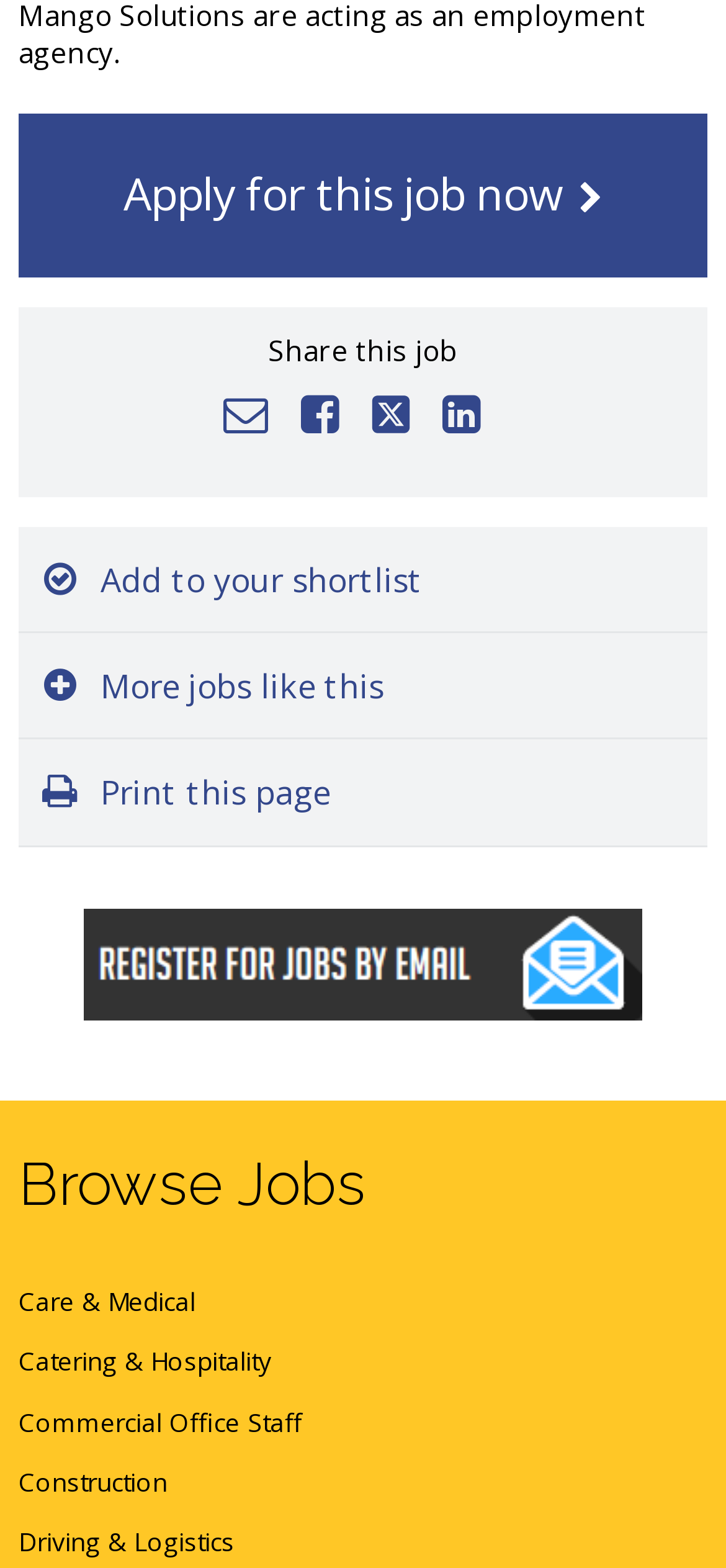Please provide a comprehensive response to the question based on the details in the image: What is the function of the 'Add to your shortlist' button?

The 'Add to your shortlist' button allows users to save a job to a list of preferred or interesting jobs, making it easier to access and compare later.